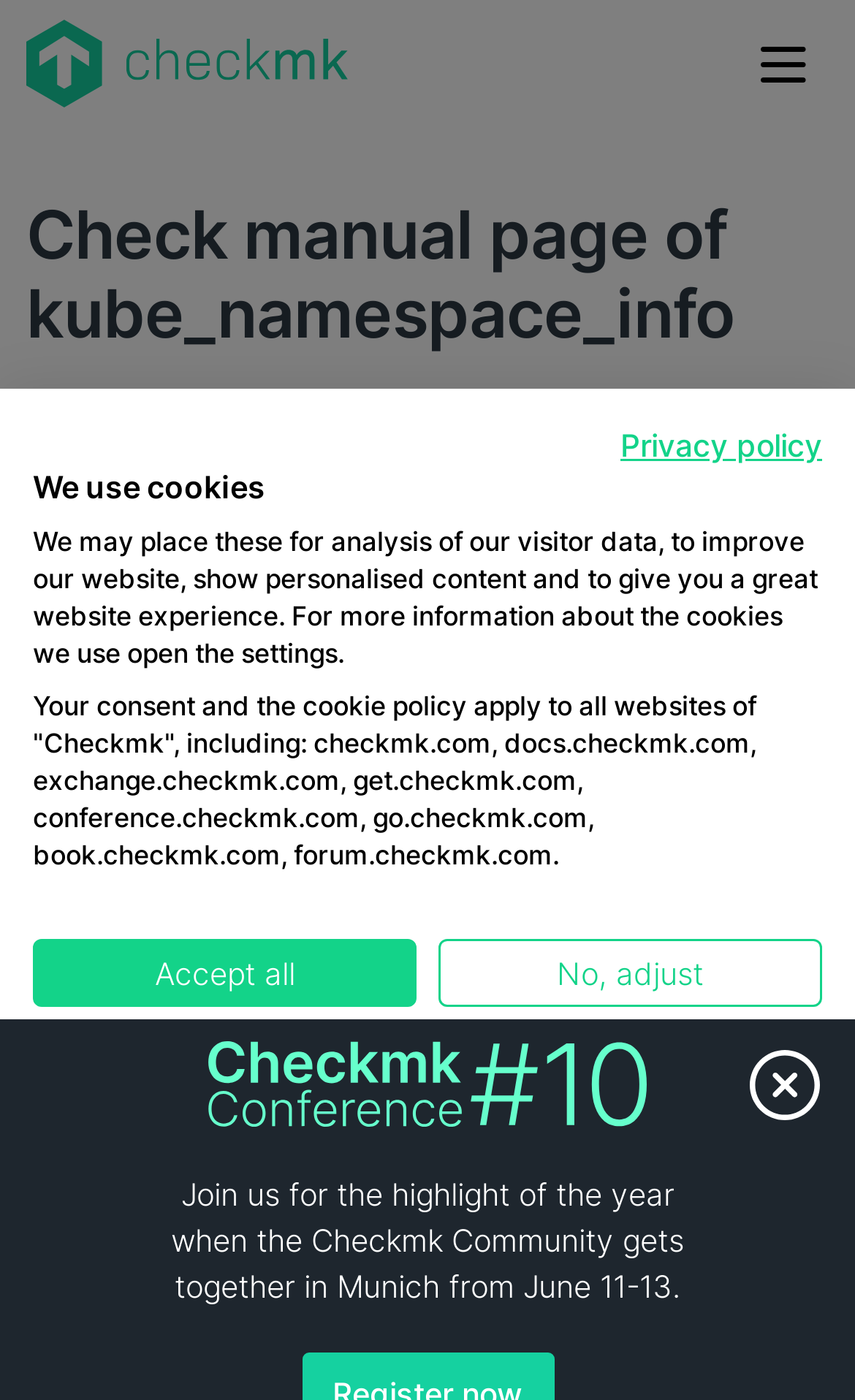Examine the image carefully and respond to the question with a detailed answer: 
What is the name of the check plugin?

The name of the check plugin can be found in the heading 'Check manual page of kube_namespace_info' which is a child element of the button 'Toggle Navigation'.